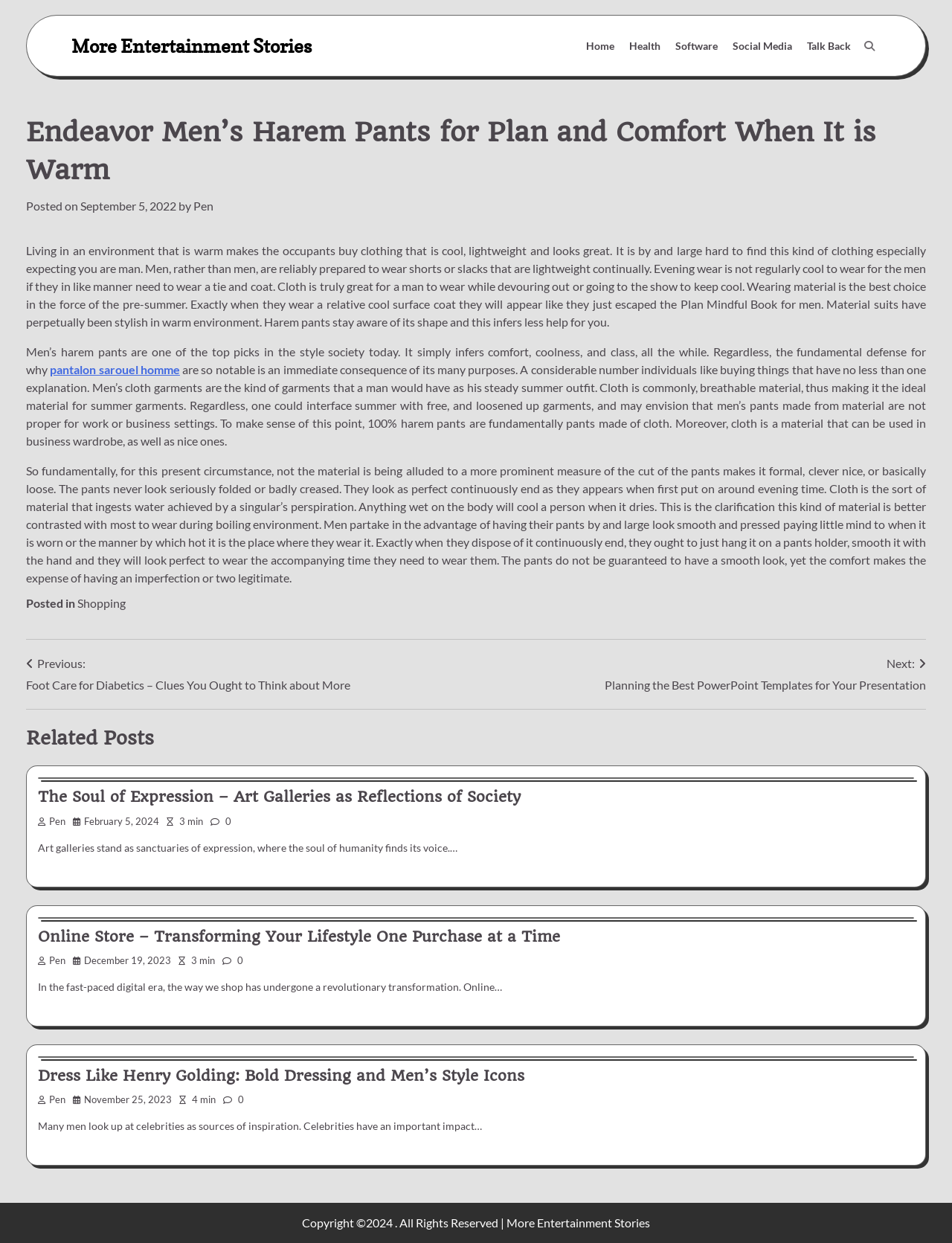Using the information in the image, could you please answer the following question in detail:
What are the related posts about?

The related posts can be determined by reading the headings and summaries of the related posts, which include topics such as 'The Soul of Expression – Art Galleries as Reflections of Society', 'Online Store – Transforming Your Lifestyle One Purchase at a Time', and 'Dress Like Henry Golding: Bold Dressing and Men’s Style Icons', all of which are related to shopping and lifestyle.